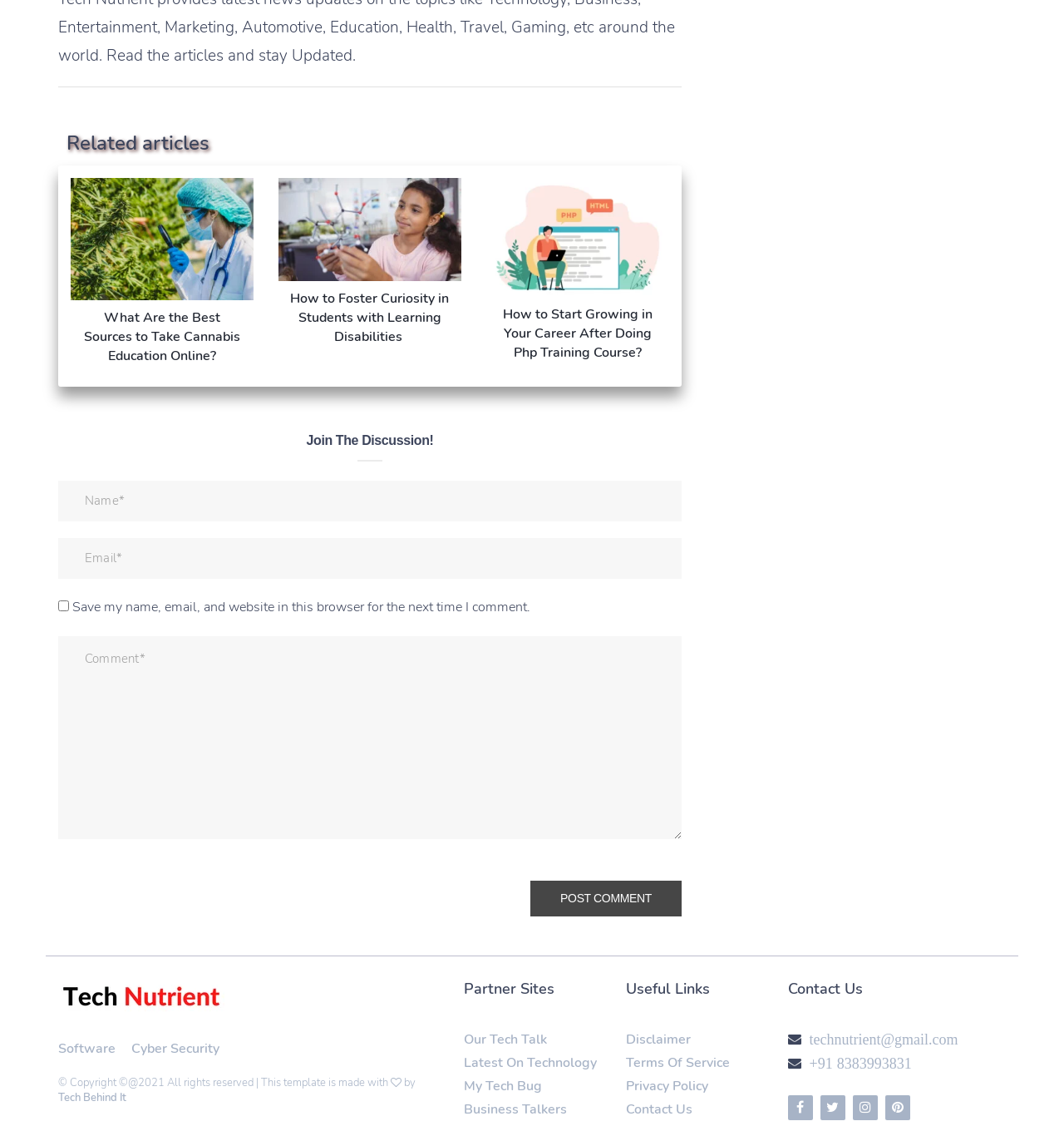Respond concisely with one word or phrase to the following query:
What is the purpose of the checkbox?

Save comment information